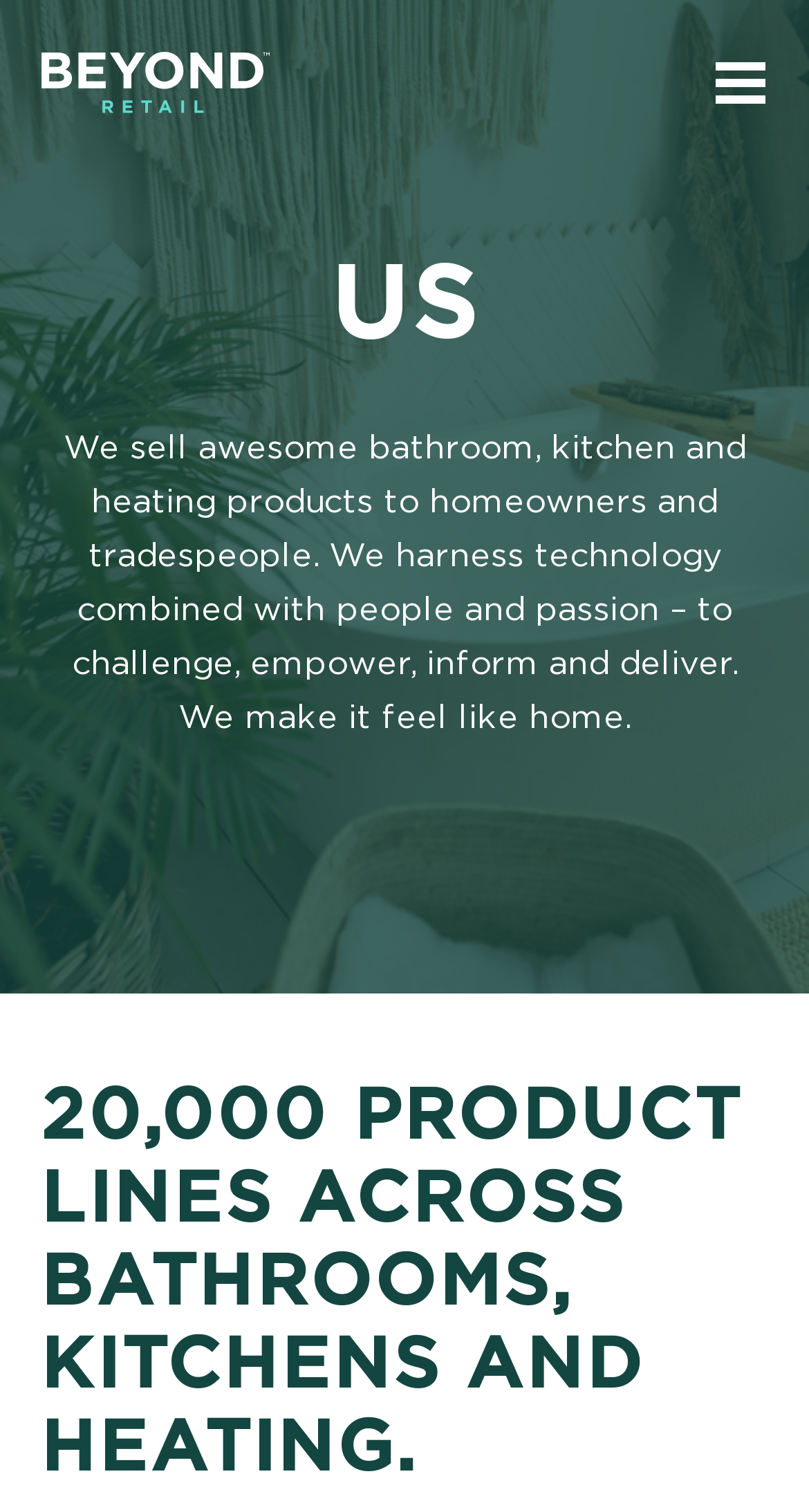How many product lines are available on the website?
With the help of the image, please provide a detailed response to the question.

The heading element with the text '20,000 PRODUCT LINES ACROSS BATHROOMS, KITCHENS AND HEATING' suggests that the website has 20,000 product lines across the mentioned categories.